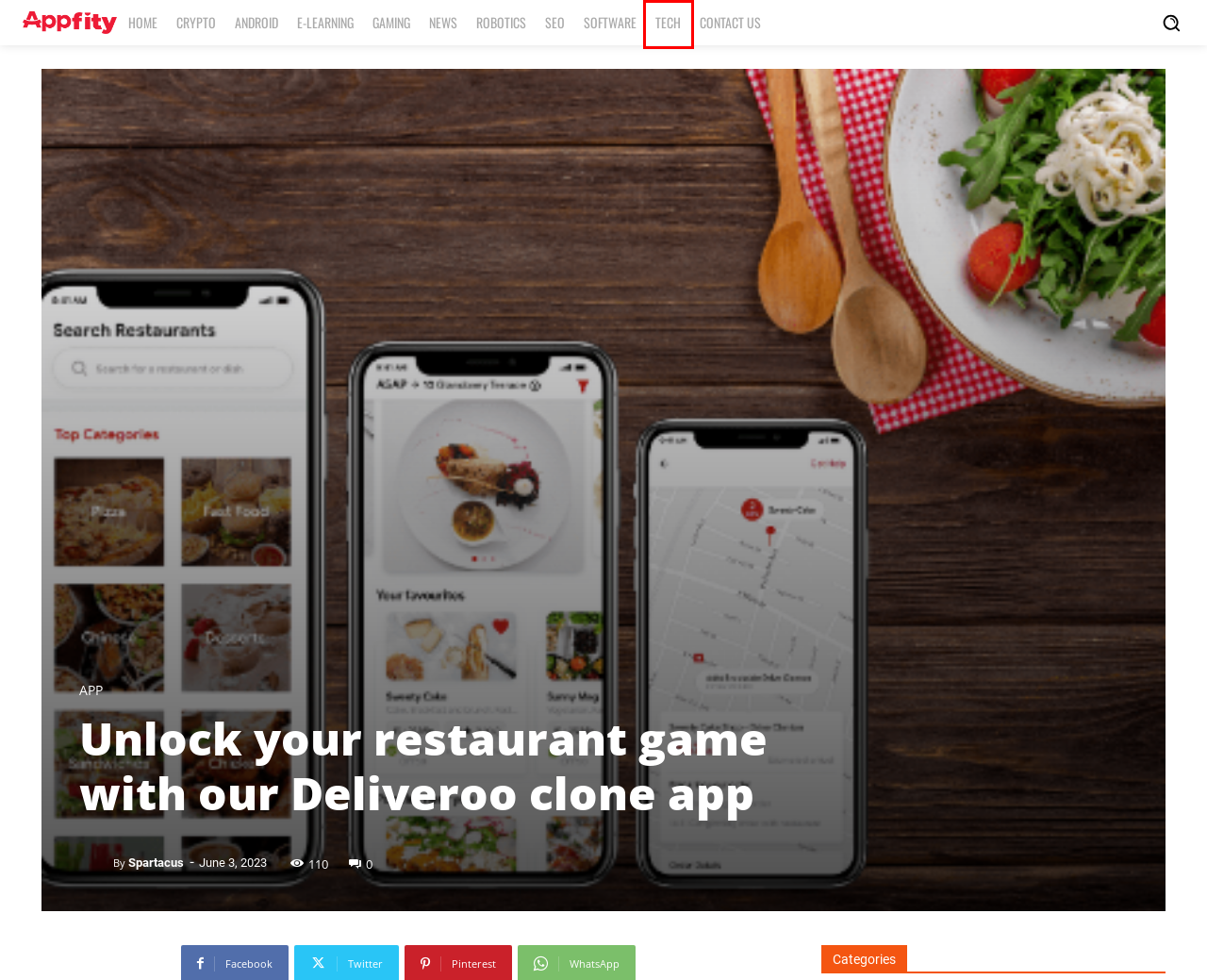Review the webpage screenshot provided, noting the red bounding box around a UI element. Choose the description that best matches the new webpage after clicking the element within the bounding box. The following are the options:
A. Contact us - App Fity
B. Software Archives - App Fity
C. E-Learning Archives - App Fity
D. Home - App Fity
E. Crypto Archives - App Fity
F. TECH Archives - App Fity
G. Android Archives - App Fity
H. Robotics Archives - App Fity

F